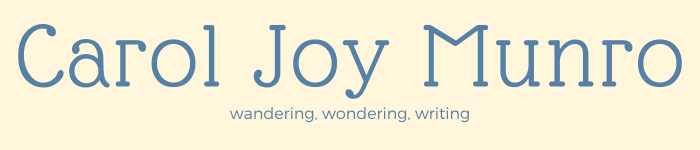What is the subtitle of Carol Joy Munro's visual introduction?
Using the image, give a concise answer in the form of a single word or short phrase.

wandering, wondering, writing